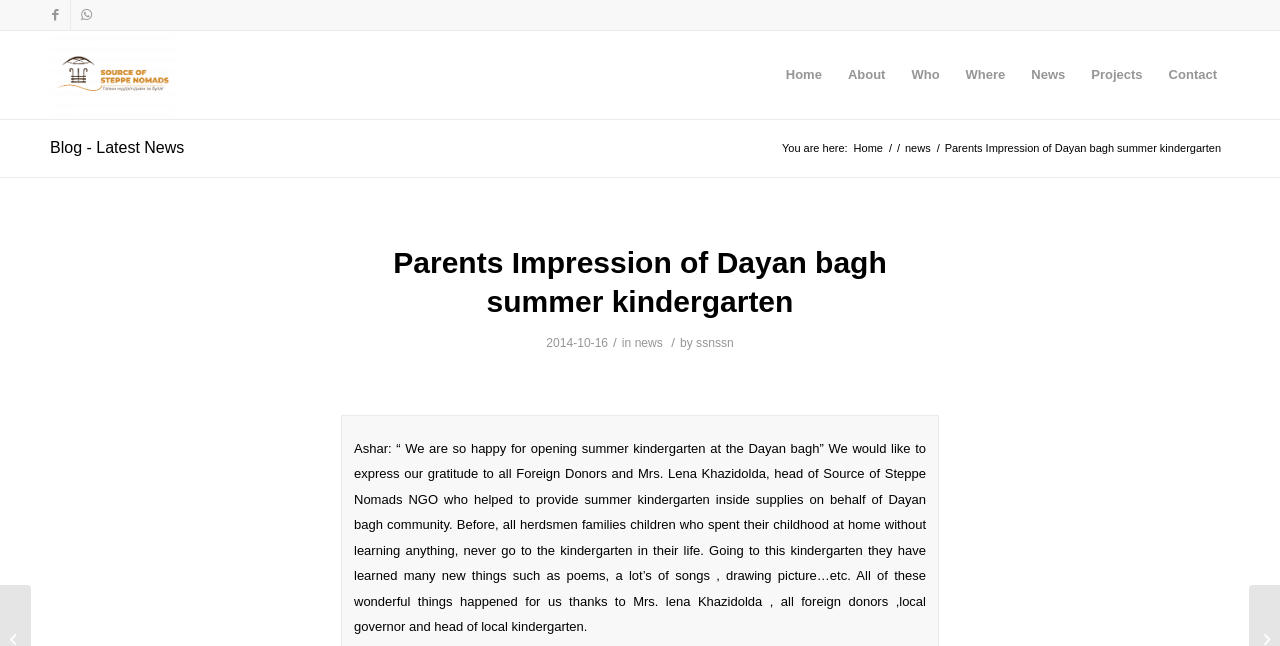Could you locate the bounding box coordinates for the section that should be clicked to accomplish this task: "Check Parents Impression of Dayan bagh summer kindergarten".

[0.738, 0.22, 0.954, 0.239]